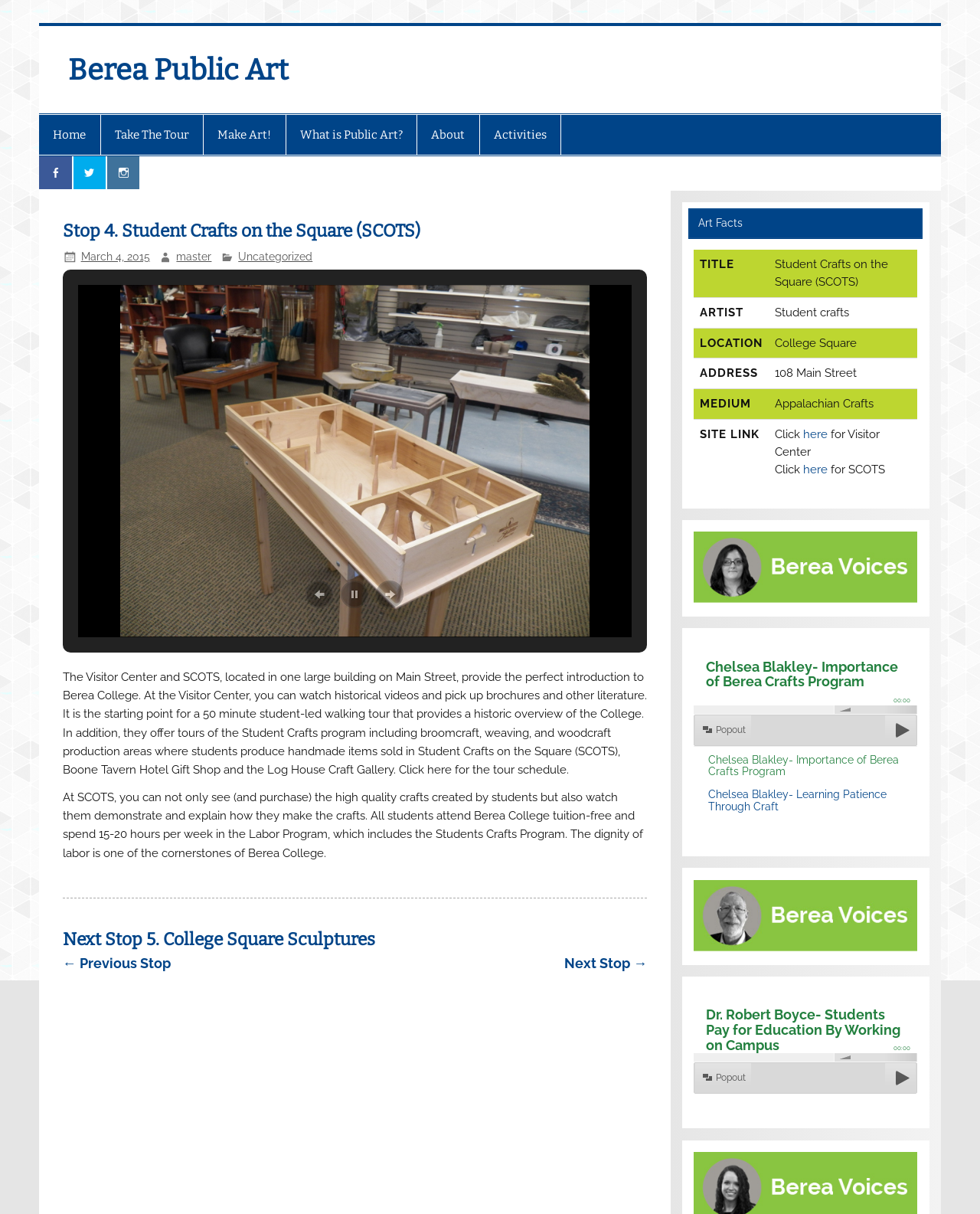Please find the bounding box for the UI component described as follows: "Next Stop →".

[0.576, 0.787, 0.66, 0.8]